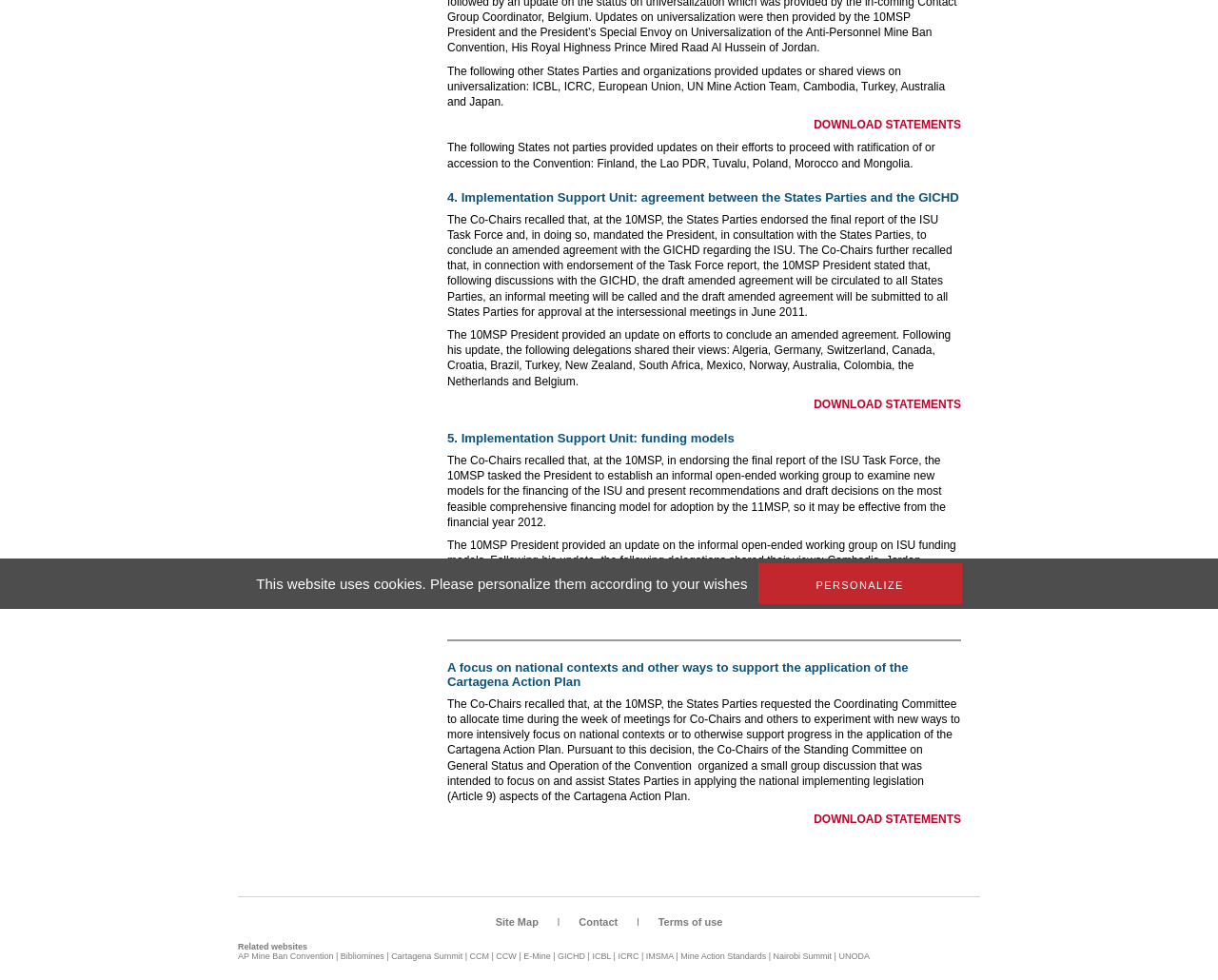Using floating point numbers between 0 and 1, provide the bounding box coordinates in the format (top-left x, top-left y, bottom-right x, bottom-right y). Locate the UI element described here: Terms of use

[0.525, 0.934, 0.609, 0.946]